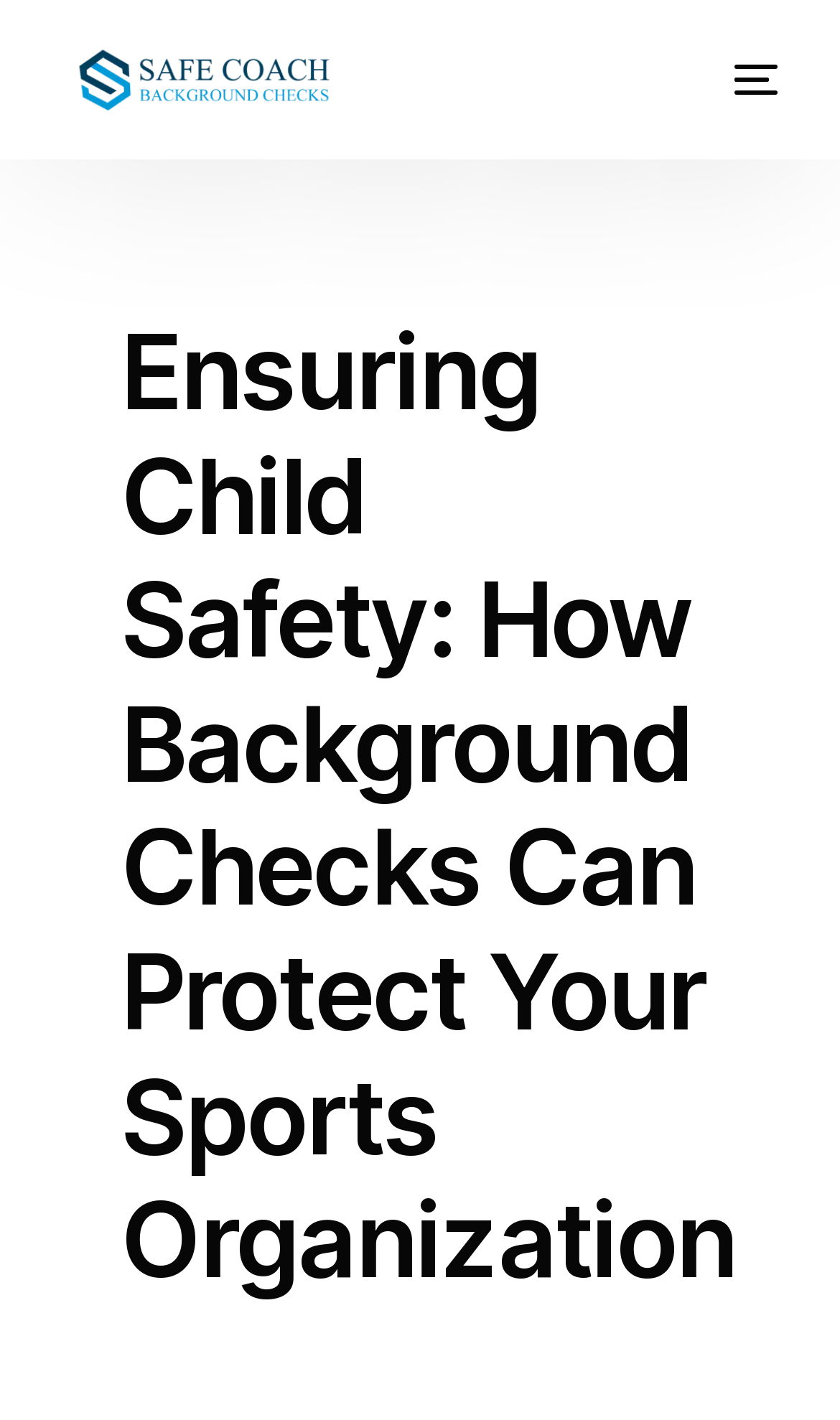Give a succinct answer to this question in a single word or phrase: 
Is there a login option?

Yes